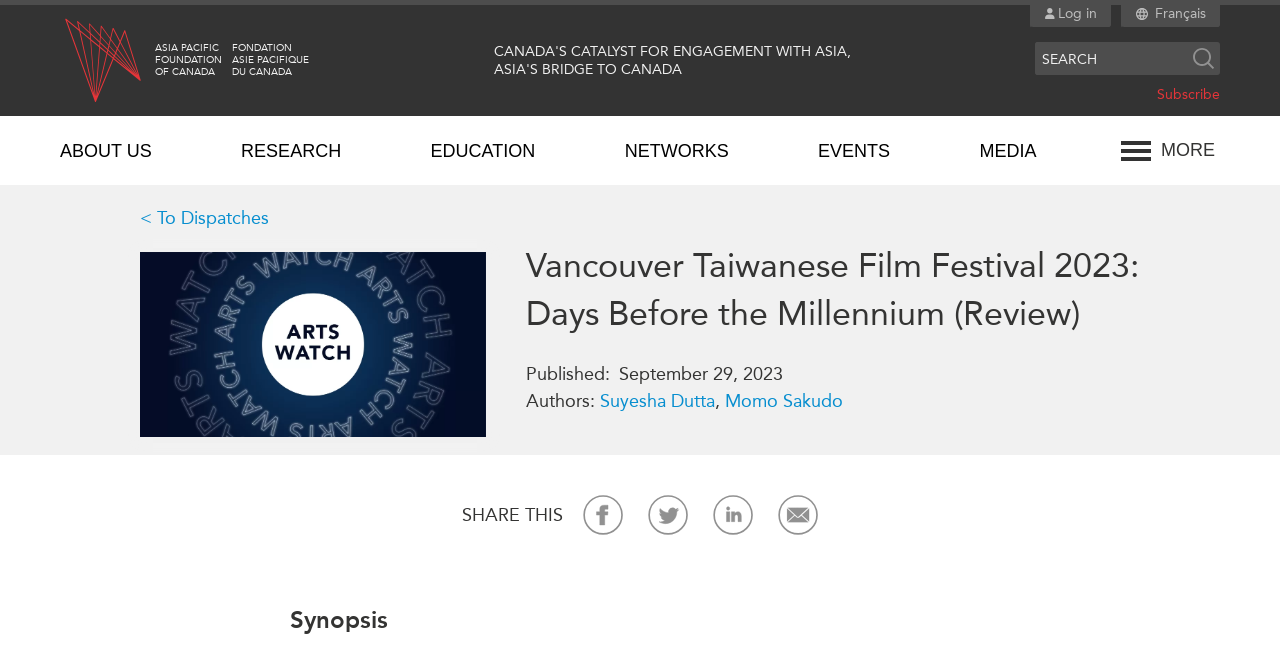What is the date of publication?
Refer to the screenshot and deliver a thorough answer to the question presented.

I found the answer by looking at the StaticText element 'September 29, 2023' which is located below the heading 'Published:'.